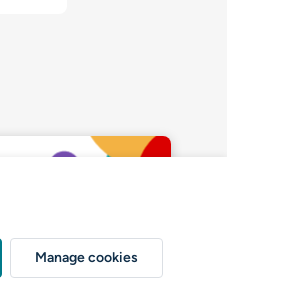Generate a comprehensive caption that describes the image.

The image displays a colorful, abstract design featuring various shapes in a vibrant color palette, positioned behind a user interface element. Below the design, two buttons are visible: "Accept all cookies" and "Manage cookies". The background is light, creating a clean and modern look for the interface. This layout aims to inform users about cookie usage on the website, emphasizing usability and encouraging them to make decisions regarding their cookie preferences.